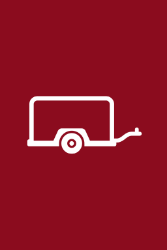Describe all the elements visible in the image meticulously.

The image features a simple yet striking design of a white silhouette of a trailer set against a deep red background. This visual representation is part of the "Towing Products" section of the website, implying a focus on products related to trailers and towing solutions. The trailer is depicted in a straightforward manner, emphasizing its structural features such as the wheels and hitch, which are highlighted with clean lines. The background color adds a vibrant contrast, making the image stand out and visually communicate its relevance to towing products offered by the business.